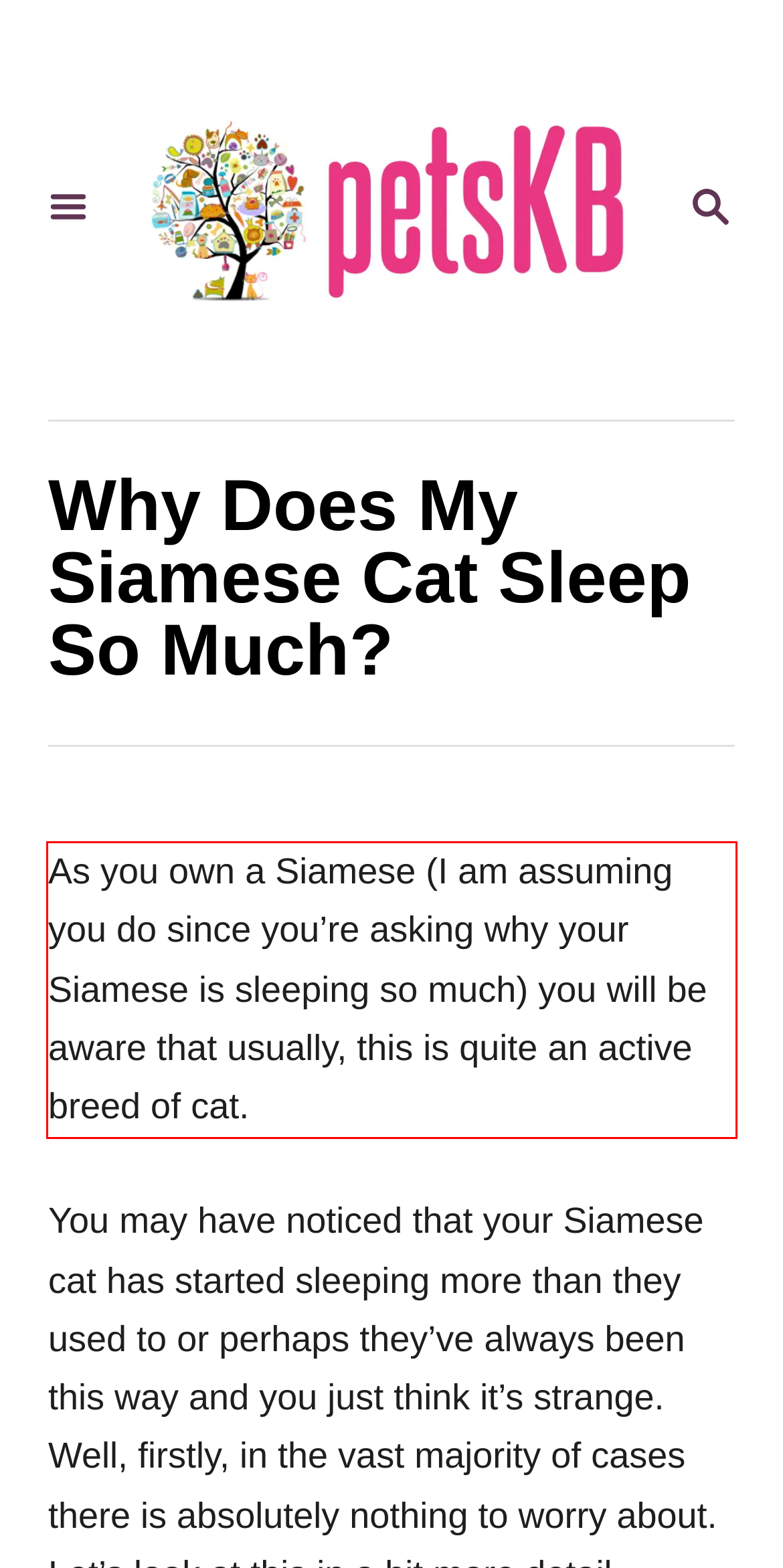Using the provided webpage screenshot, recognize the text content in the area marked by the red bounding box.

As you own a Siamese (I am assuming you do since you’re asking why your Siamese is sleeping so much) you will be aware that usually, this is quite an active breed of cat.